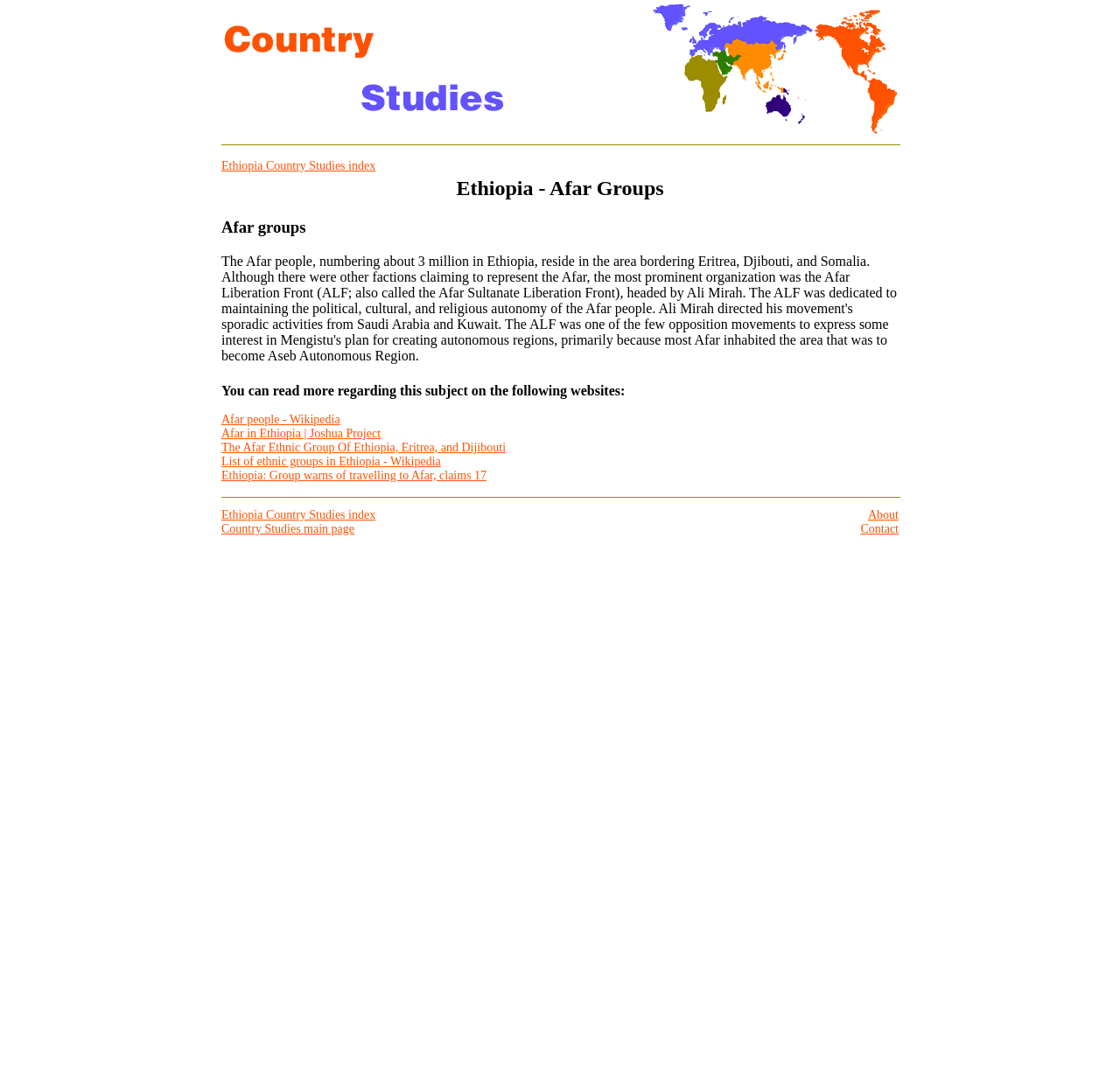What is the name of the organization led by Ali Mirah?
Using the picture, provide a one-word or short phrase answer.

Afar Liberation Front